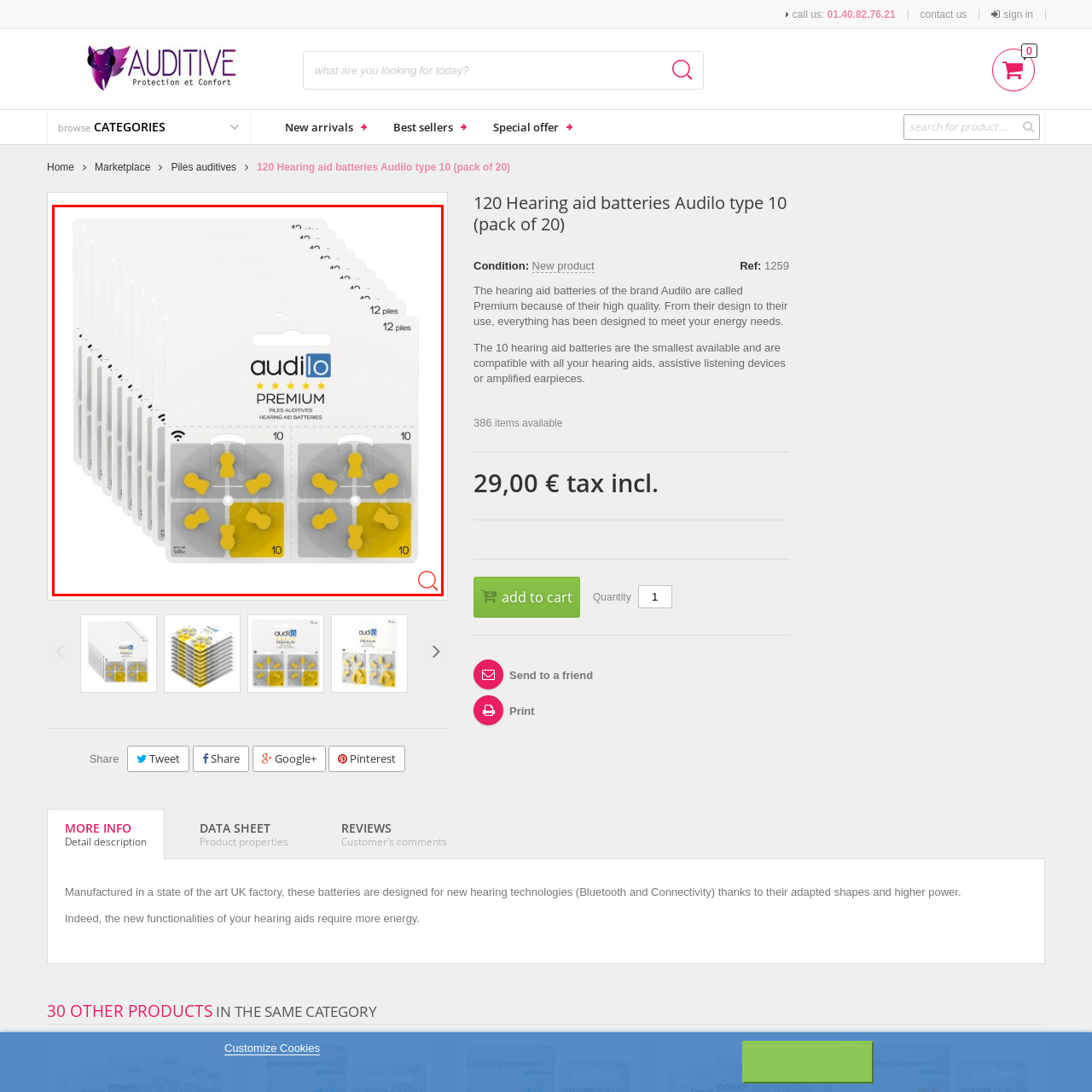How many batteries are in the pack?
Inspect the image indicated by the red outline and answer the question with a single word or short phrase.

20